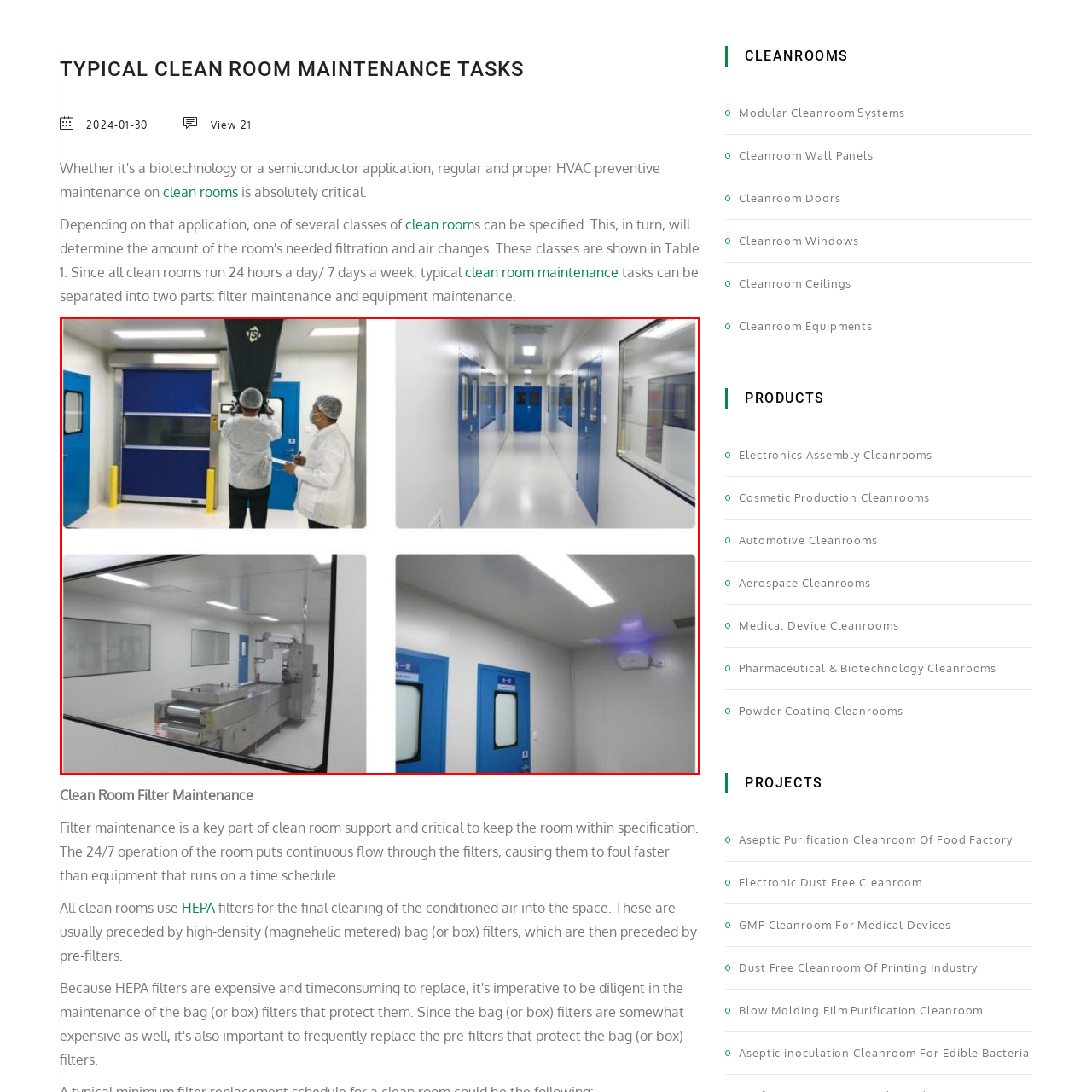What type of machinery is visible in the lower left section?
Focus on the image inside the red bounding box and offer a thorough and detailed answer to the question.

The lower left section of the image reveals a glimpse of a cleanroom interior equipped with stainless steel machinery, which is indicative of a high-standard production process that requires precise control and cleanliness.